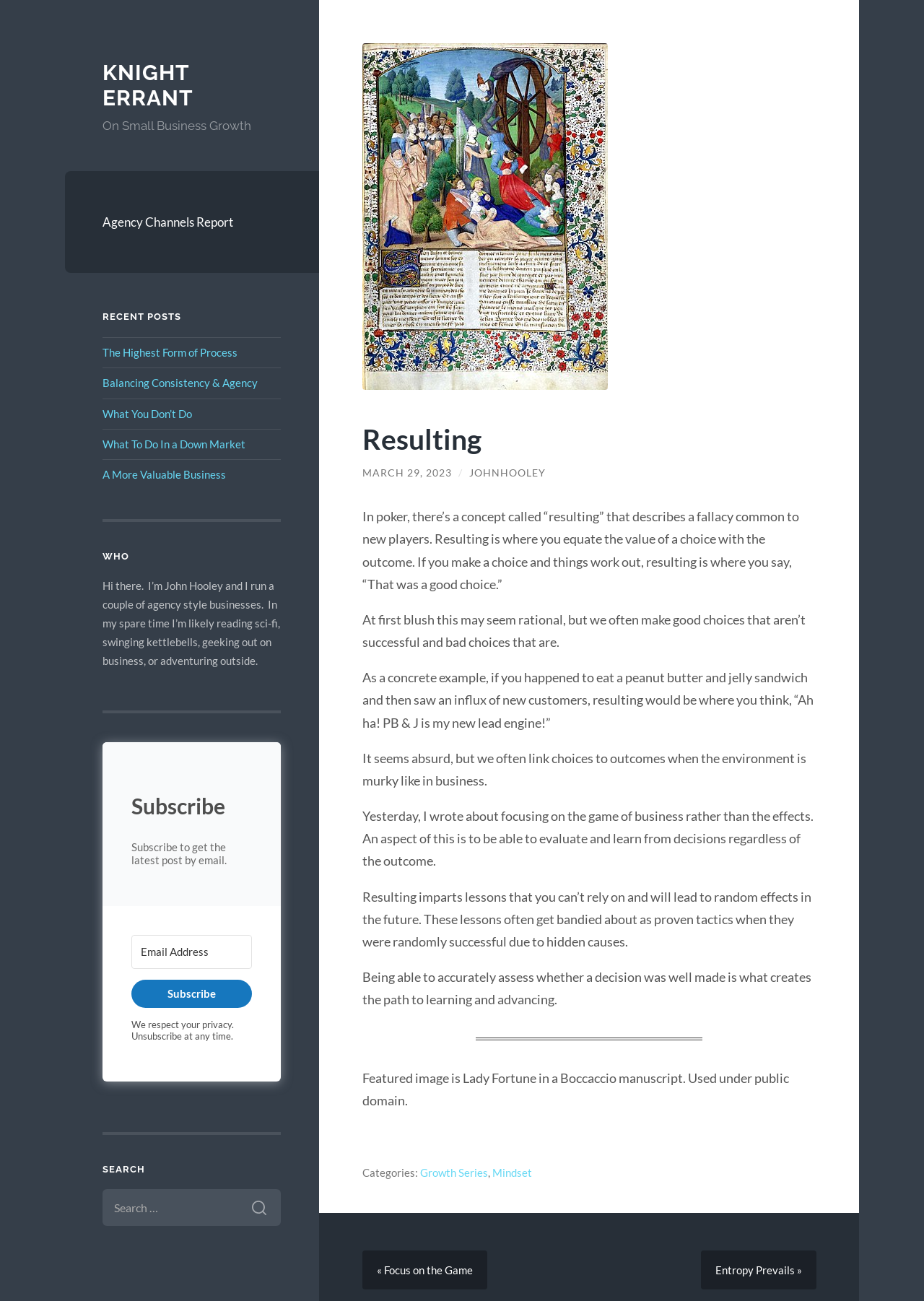What is the topic of the recent post?
Look at the image and respond with a one-word or short-phrase answer.

Resulting